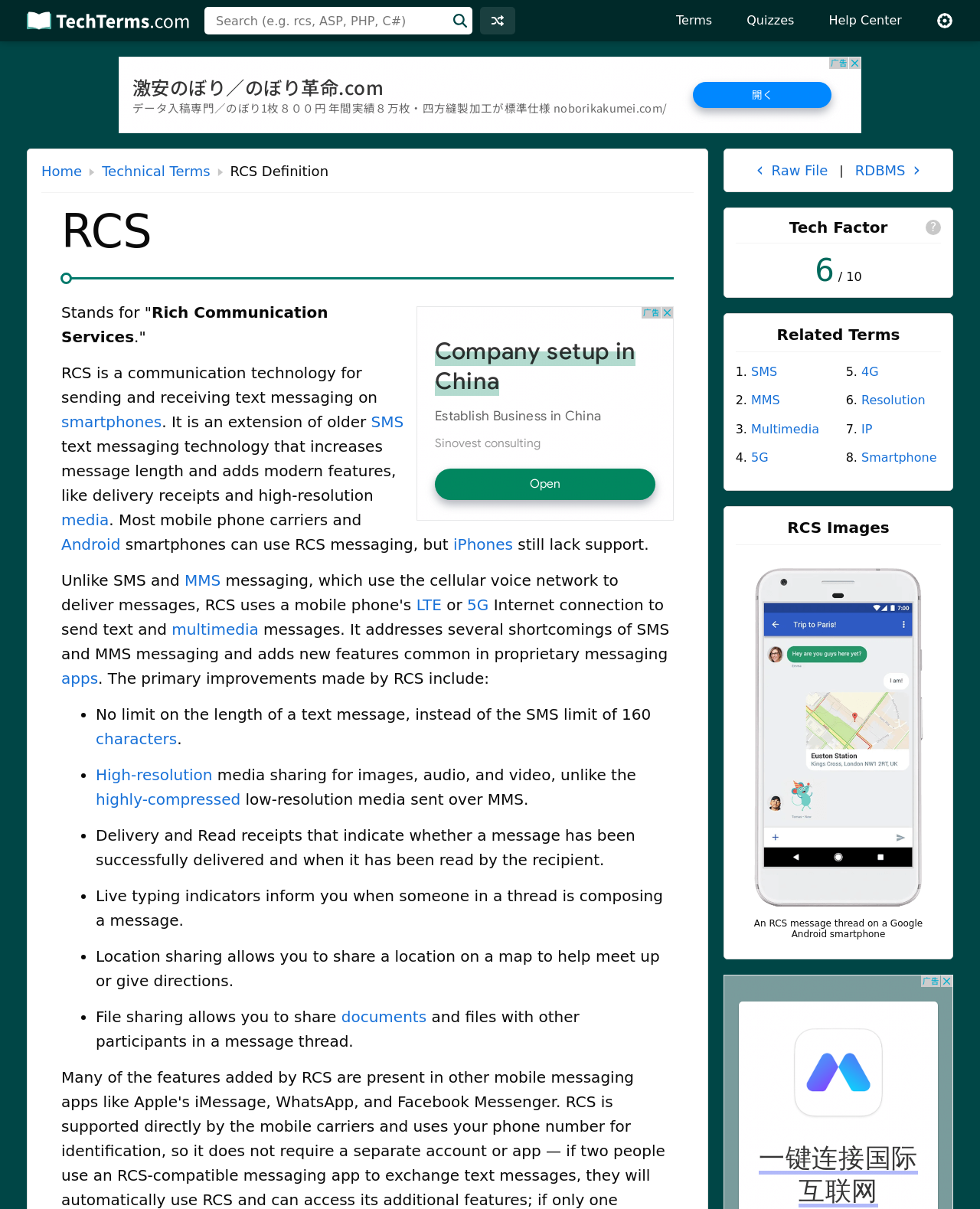Provide an in-depth caption for the contents of the webpage.

The webpage is about RCS messaging technology, which is an extension of older SMS and MMS messaging technologies. At the top of the page, there is a navigation menu with links to "Skip to main content", "TechTerms.com", and a search bar with a combobox and a search button. Below the navigation menu, there are several links to "Random", "Terms", "Quizzes", "Help Center", and "Settings", along with an advertisement iframe.

The main content of the page is divided into sections. The first section has a heading "RCS Definition" and explains what RCS messaging is, including its features and benefits. The text is accompanied by several links to related terms such as "smartphones", "SMS", "MMS", "Android", and "iPhones".

The next section lists the primary improvements made by RCS, including the ability to send longer messages, high-resolution media sharing, delivery and read receipts, live typing indicators, location sharing, and file sharing. Each point is marked with a bullet point and includes links to related terms such as "characters", "high-resolution", and "documents".

At the bottom of the page, there are links to "Raw File" and "RDBMS", as well as a "Tech Factor" section with a rating of 6/10 and a "Related Terms" section with links to "SMS", "MMS", and "Multimedia".